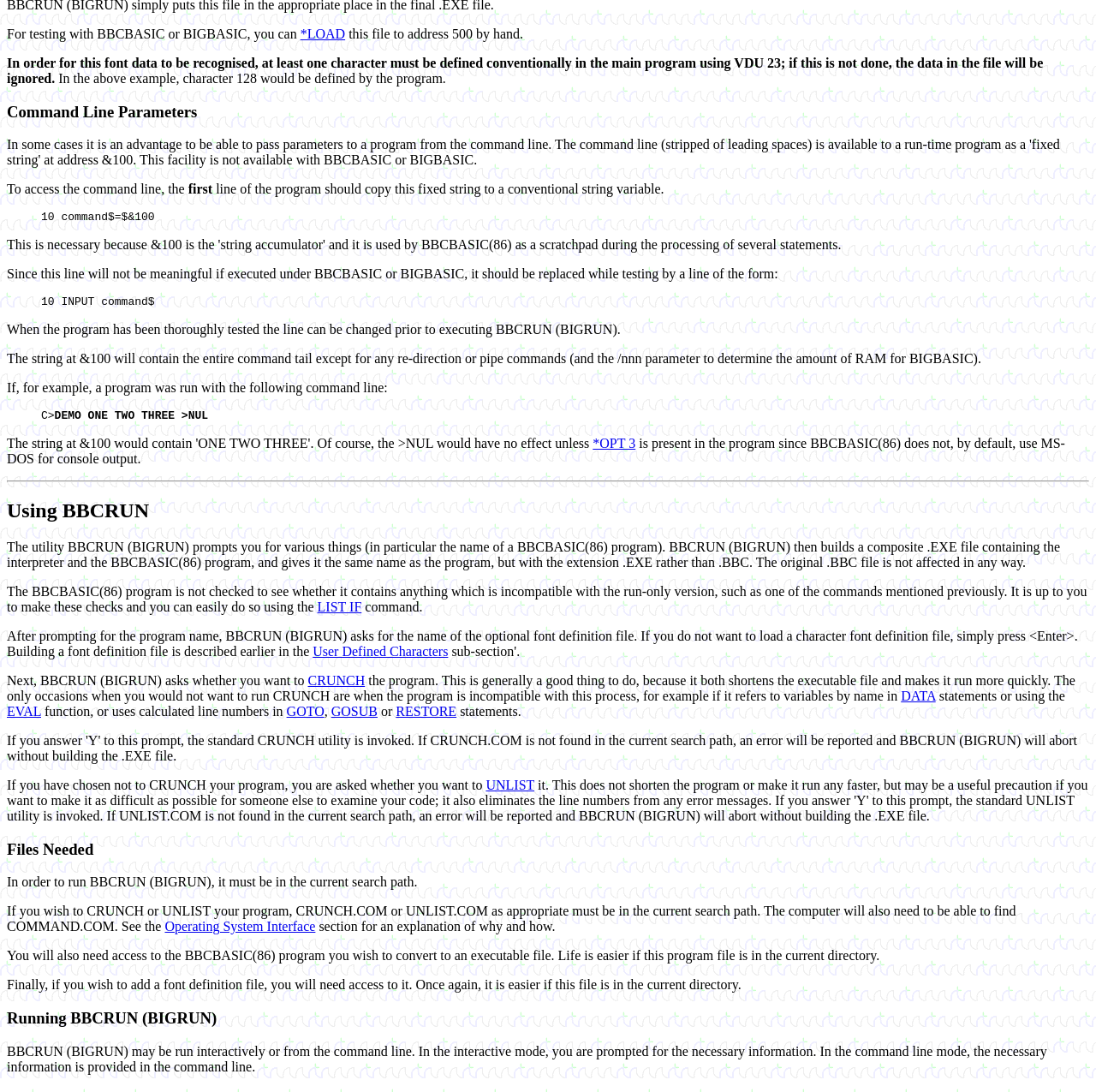What happens if you do not want to load a character font definition file?
Answer the question with just one word or phrase using the image.

Press <Enter>